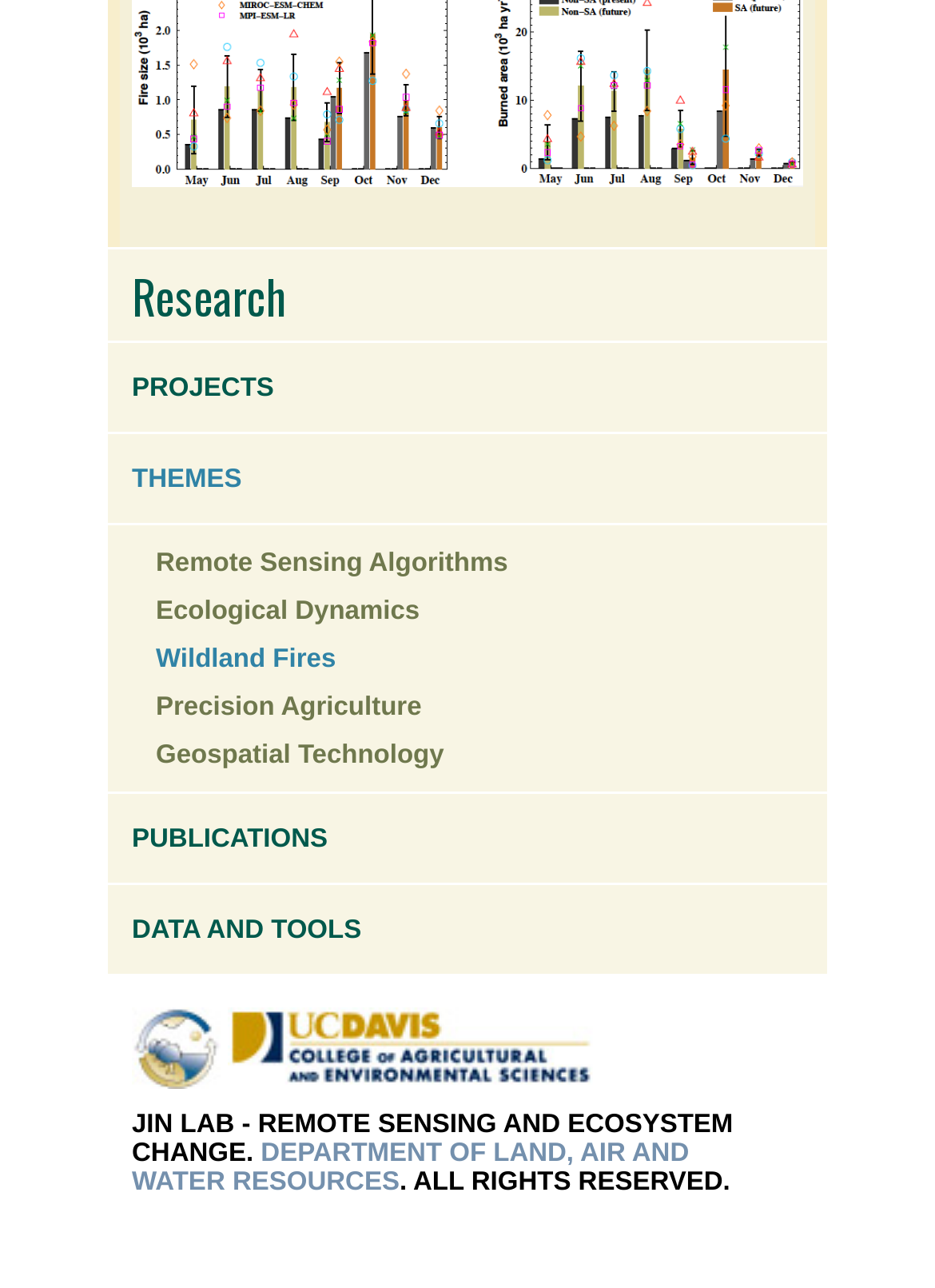Could you determine the bounding box coordinates of the clickable element to complete the instruction: "Go to PROJECTS"? Provide the coordinates as four float numbers between 0 and 1, i.e., [left, top, right, bottom].

[0.115, 0.266, 0.885, 0.335]